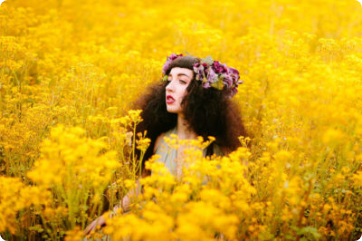Explain in detail what you see in the image.

In this enchanting image, a young woman is surrounded by a vibrant field of yellow flowers, creating a stunning visual contrast against her striking features. Her dramatic, voluminous hair frames her face beautifully, adorned with a delicate floral crown that adds an ethereal touch to her appearance. The warm, golden hues of the flowers echo the richness of her outfit, enhancing the whimsical and magical ambiance of the scene. This photograph perfectly captures the essence of nature's beauty, blending fashion and artistry to evoke a sense of joy and serenity. It transports the viewer to a serene moment, celebrating the allure of the outdoors.